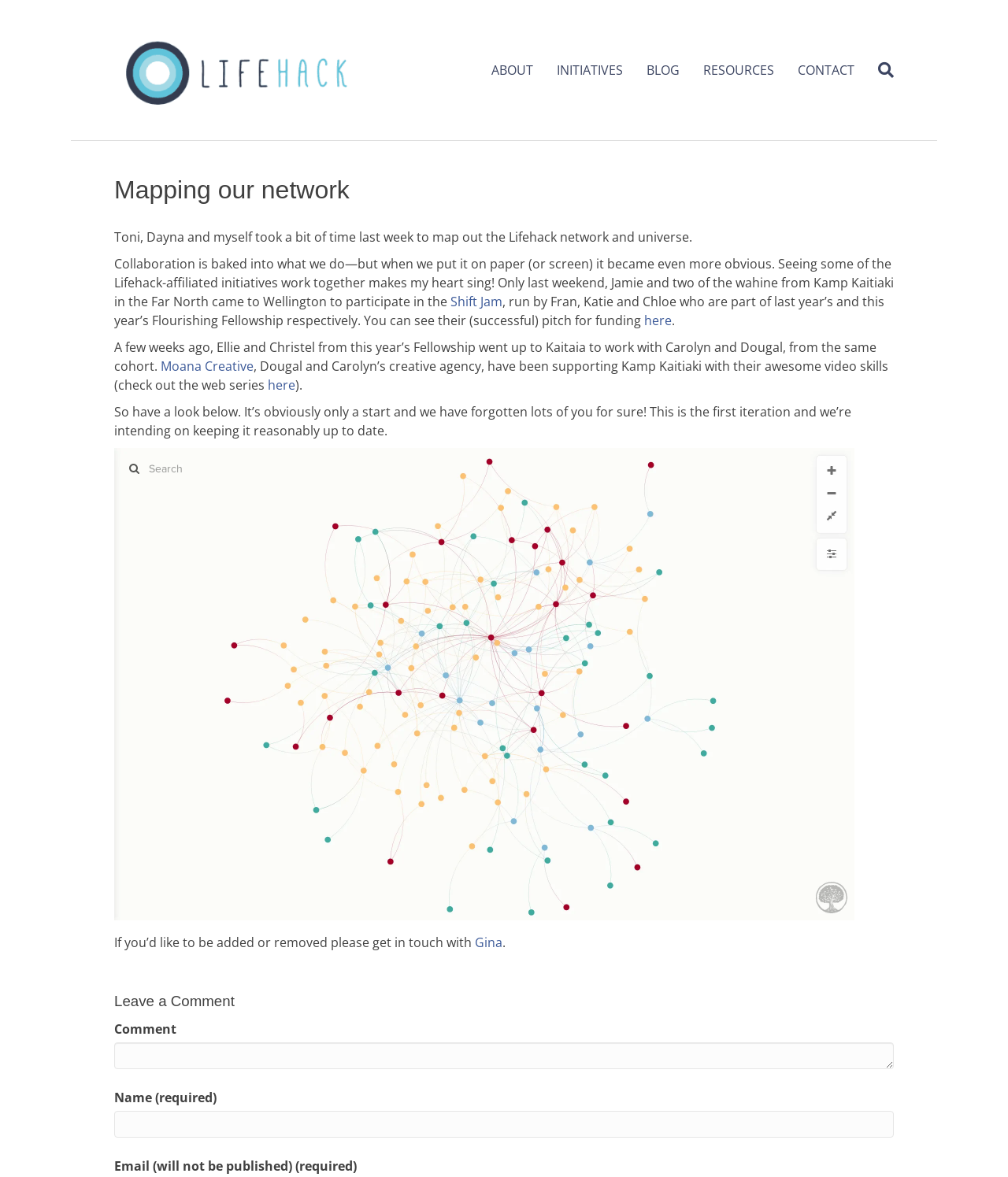Determine the bounding box coordinates of the clickable region to carry out the instruction: "Read the 'Shift Jam' article".

[0.447, 0.249, 0.498, 0.263]